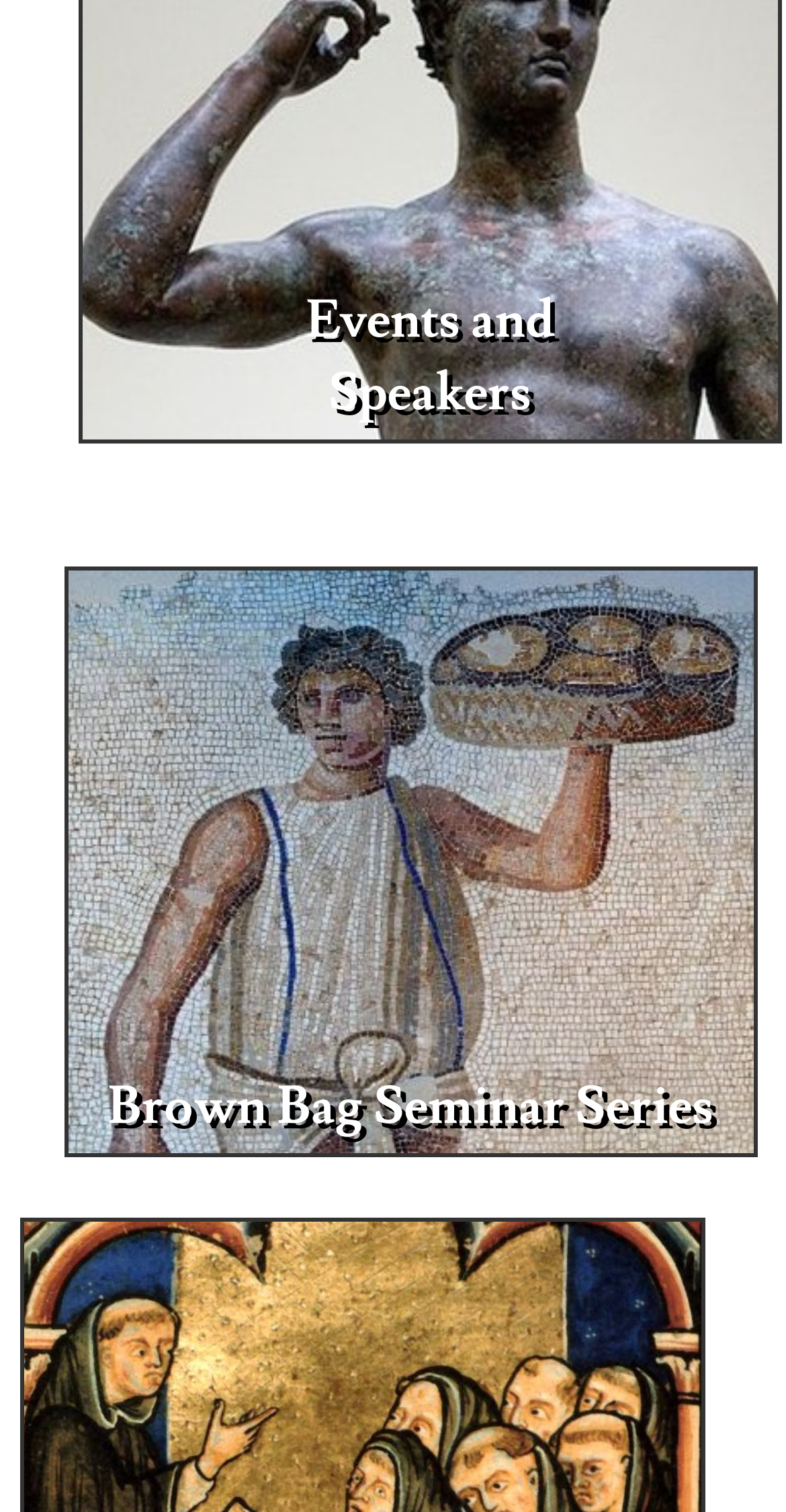What is the first event category? Based on the image, give a response in one word or a short phrase.

Events and